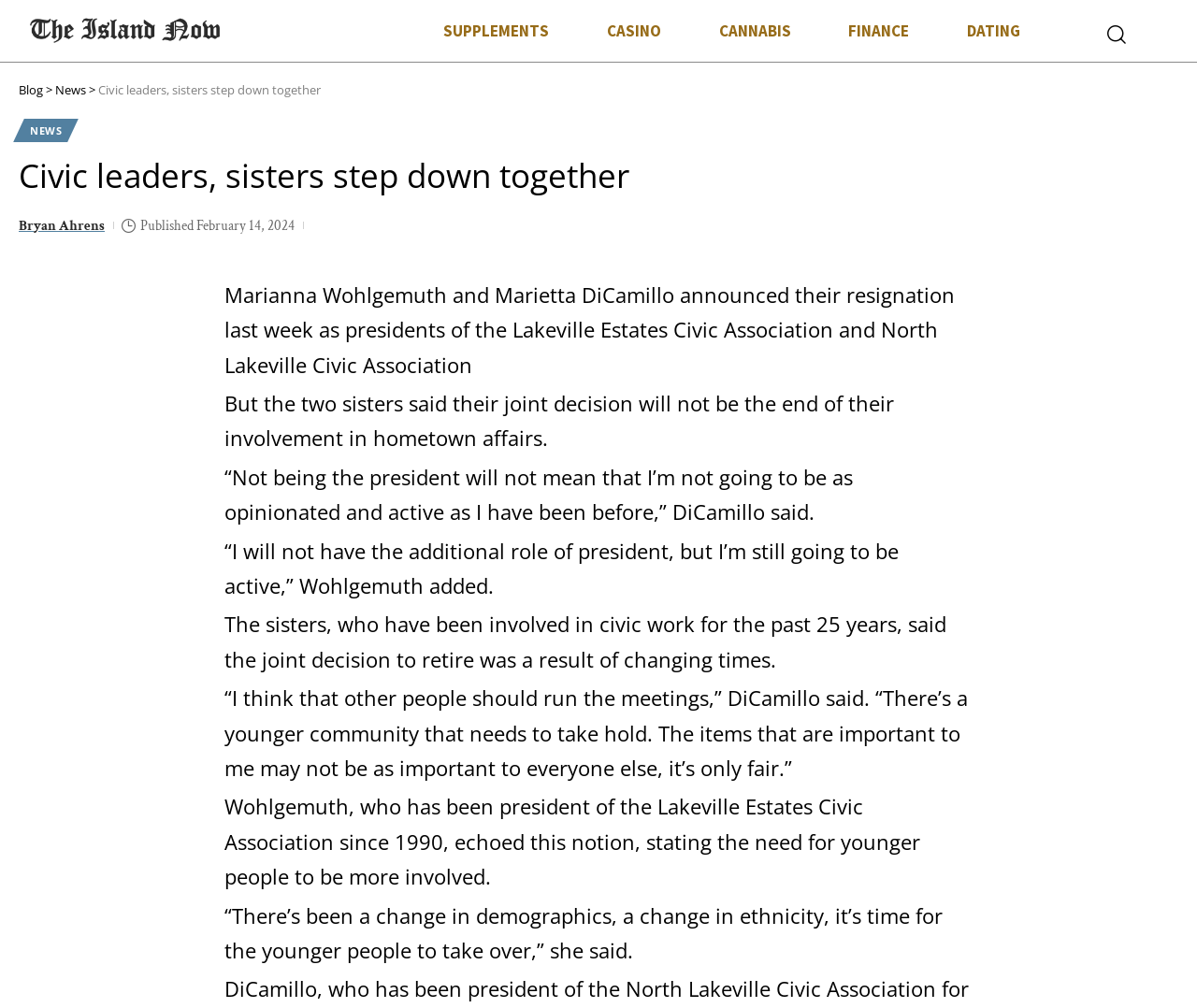Specify the bounding box coordinates for the region that must be clicked to perform the given instruction: "Click on the 'Post Comment' button".

None